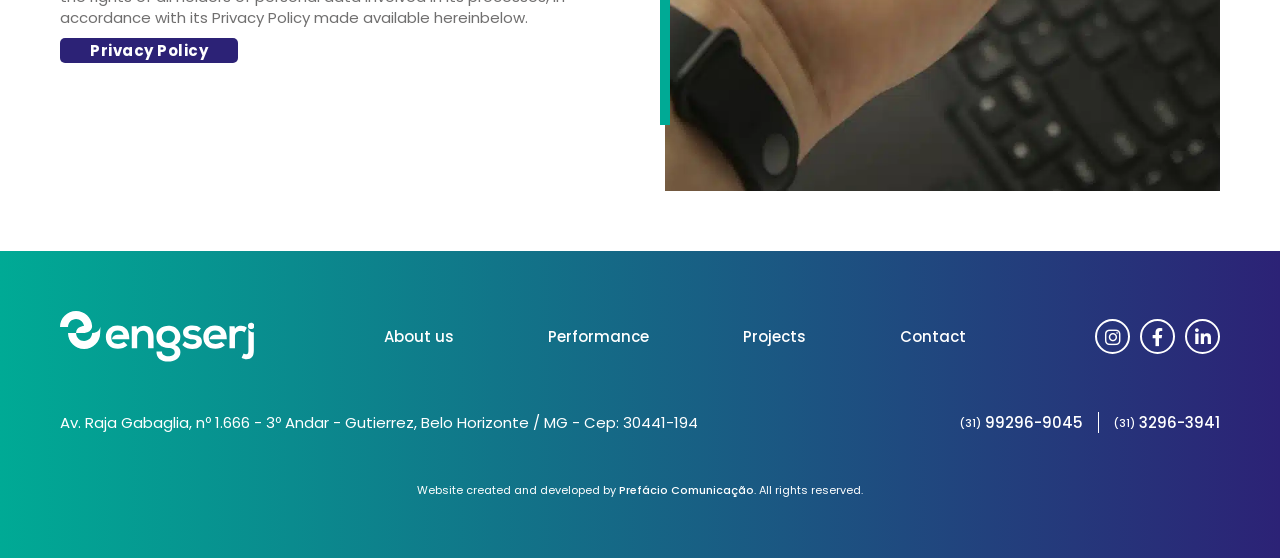What is the copyright information on the webpage?
Based on the image, answer the question with as much detail as possible.

I found the copyright information by looking at the static text element that contains the copyright information, which is '. All rights reserved.'. This element is located near the bottom of the webpage.